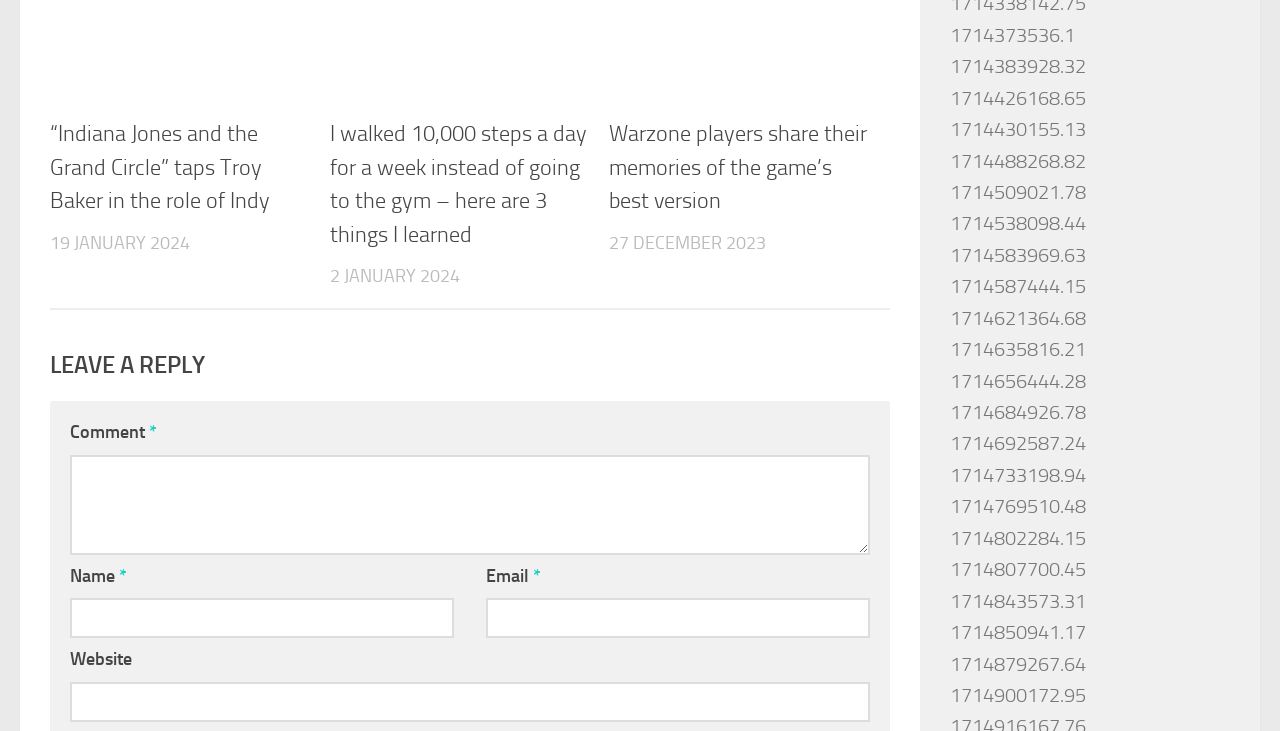Identify the bounding box coordinates of the clickable section necessary to follow the following instruction: "Click on the link to Warzone players share their memories of the game’s best version". The coordinates should be presented as four float numbers from 0 to 1, i.e., [left, top, right, bottom].

[0.476, 0.165, 0.678, 0.293]